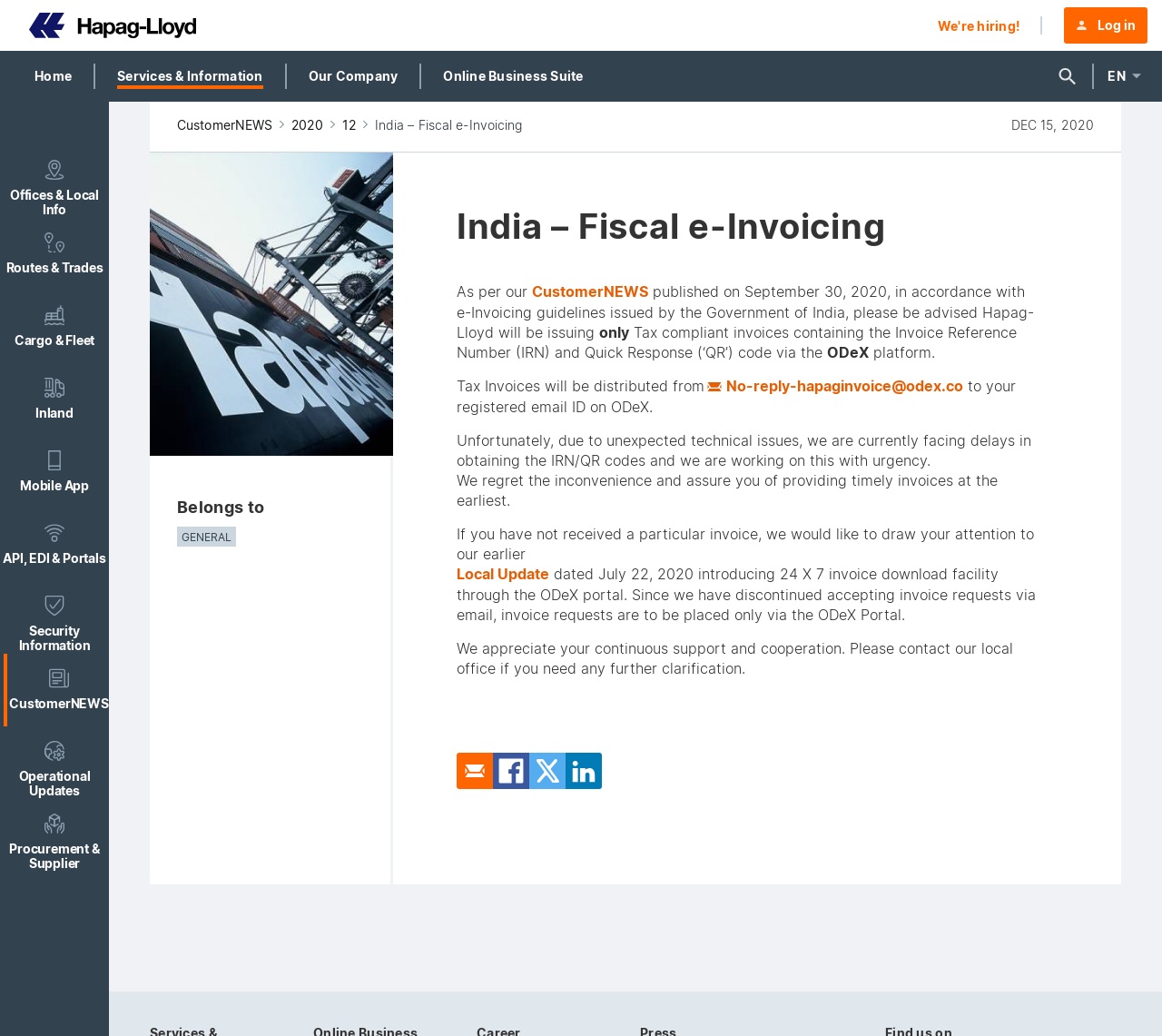Your task is to find and give the main heading text of the webpage.

India – Fiscal e-Invoicing